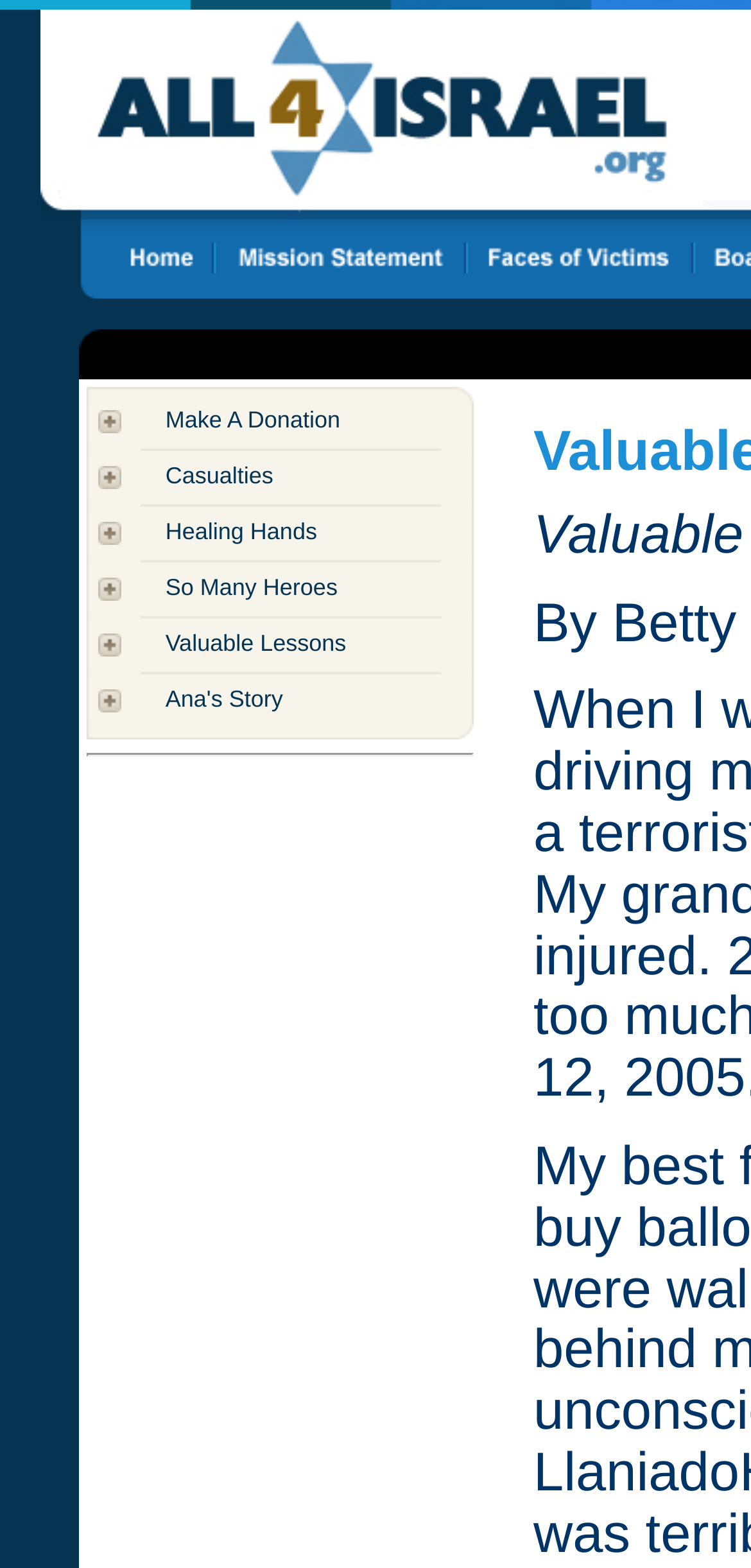Is there a separator between the table and the rest of the webpage?
Examine the image and provide an in-depth answer to the question.

There is a horizontal separator line below the table, which separates it from the rest of the webpage content.